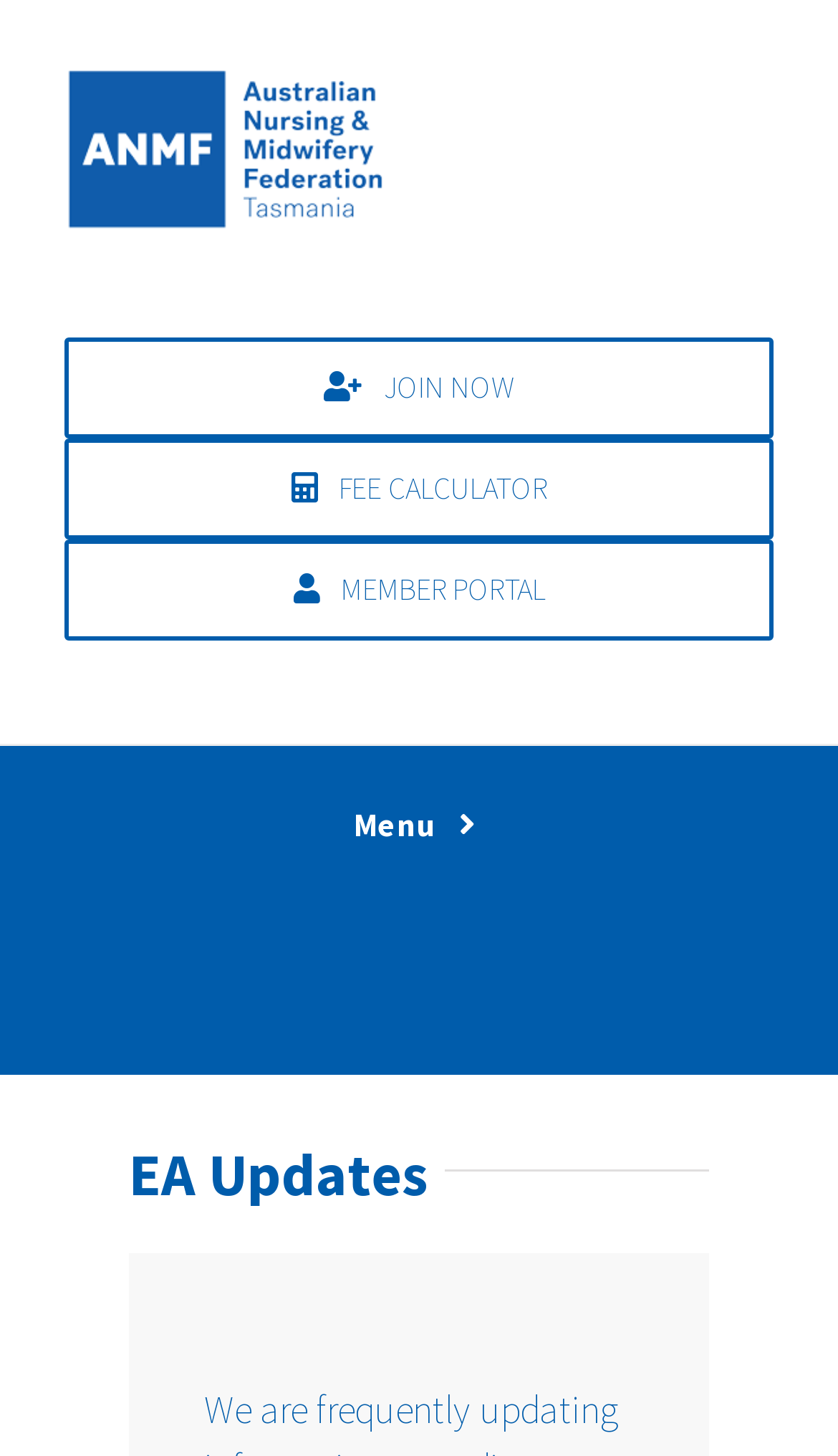Locate the bounding box of the UI element with the following description: "Partners + Sponsors".

[0.077, 0.778, 0.518, 0.837]